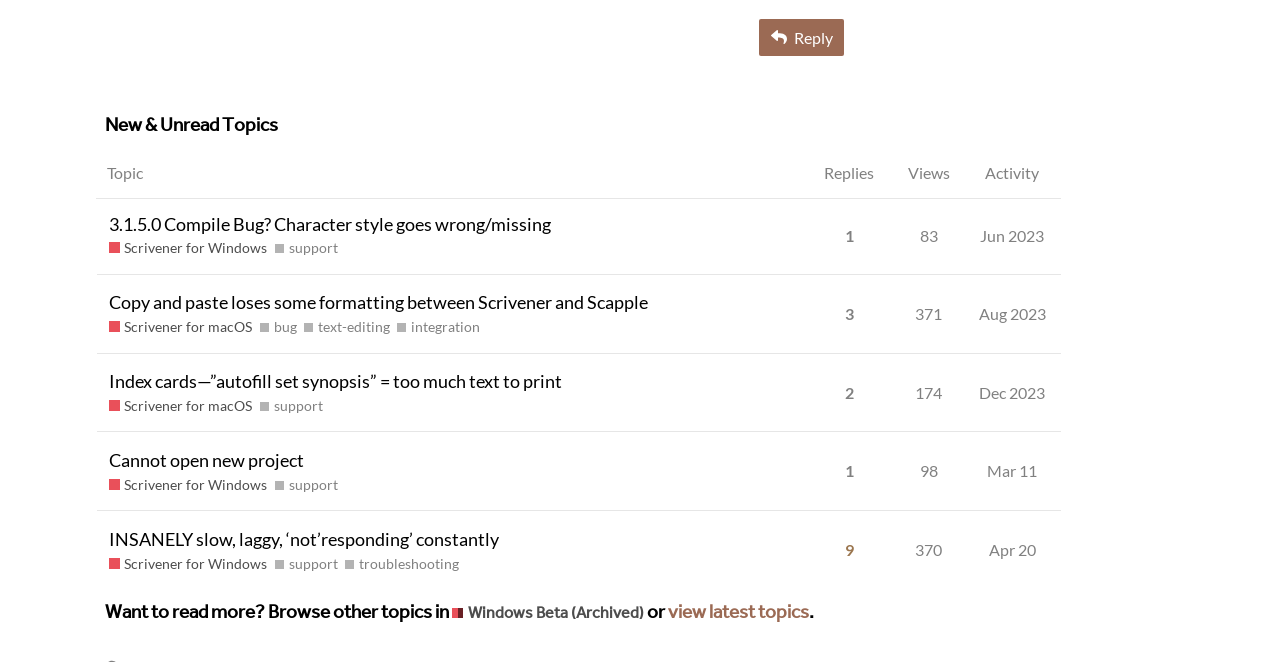What is the product related to the fourth topic?
Provide a well-explained and detailed answer to the question.

The fourth topic has a link 'Scrivener for Windows' which indicates that the product related to the fourth topic is Scrivener for Windows.